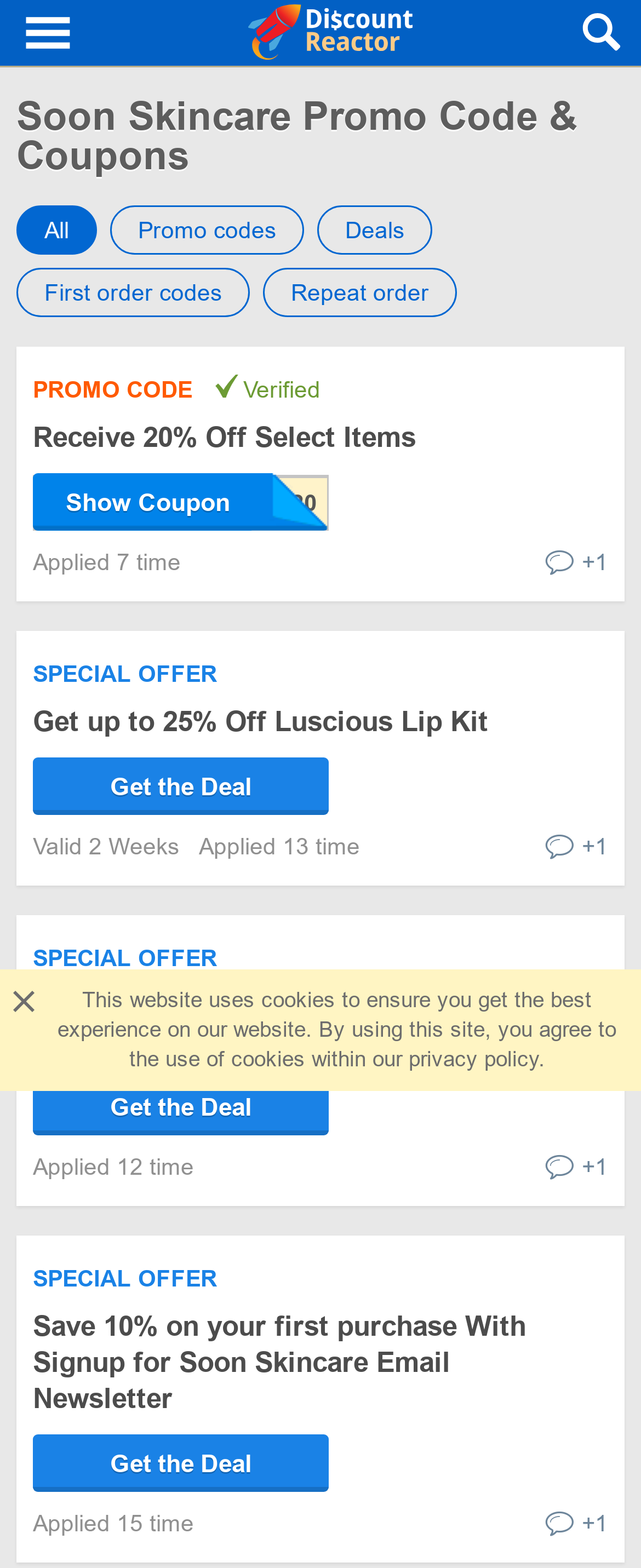Using the information in the image, could you please answer the following question in detail:
How many promo codes are available?

Based on the webpage, there are multiple promo codes listed, and each promo code has a 'Verified' label next to it. By counting the number of 'Verified' labels, I can determine that there are 6 promo codes available.